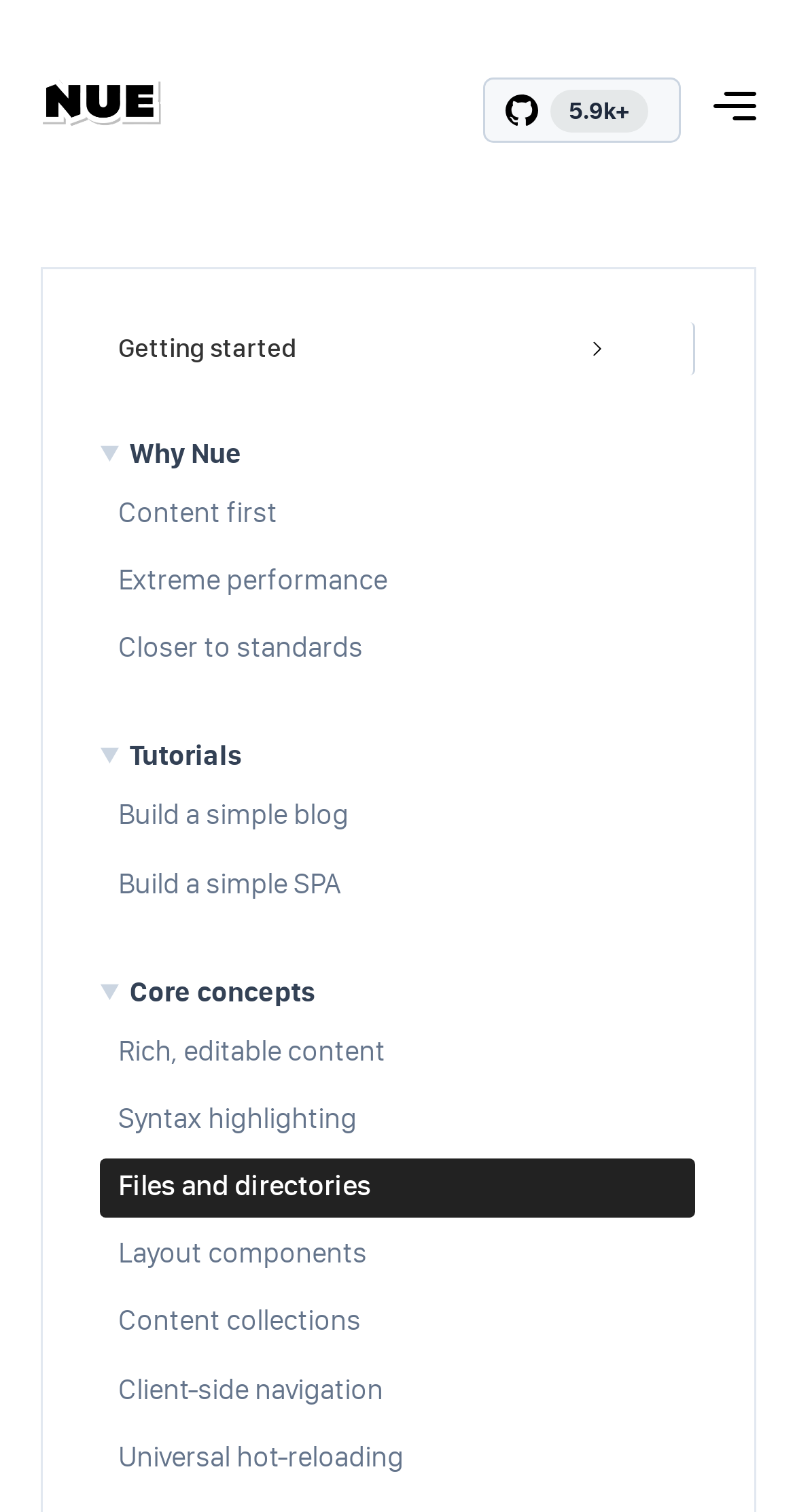Please indicate the bounding box coordinates for the clickable area to complete the following task: "Click on the Universal hot-reloading link". The coordinates should be specified as four float numbers between 0 and 1, i.e., [left, top, right, bottom].

[0.126, 0.945, 0.874, 0.983]